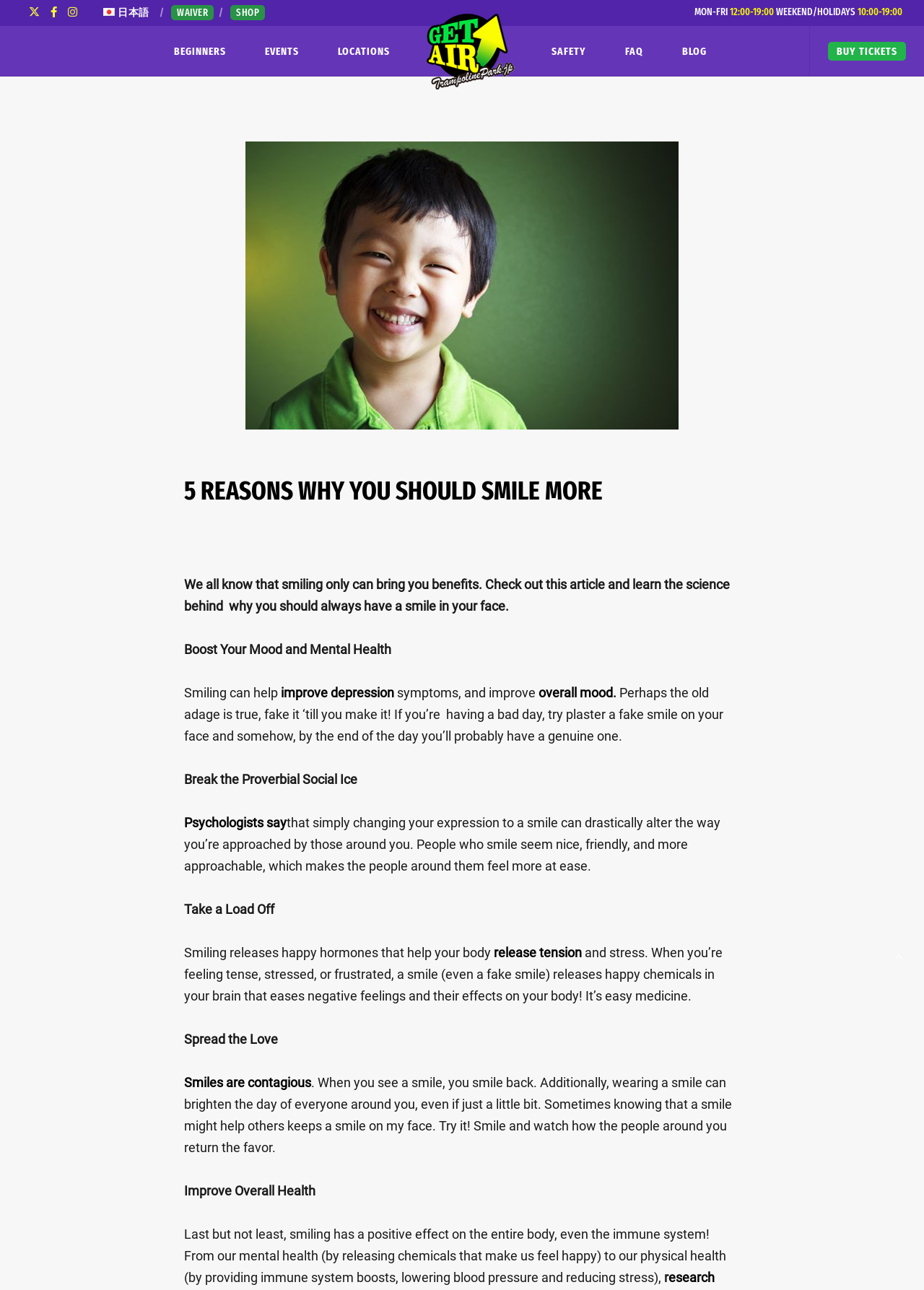Using the details in the image, give a detailed response to the question below:
What is the link to buy tickets?

I found the link to buy tickets by looking at the layout table element on the webpage, which contains a link element with the text 'BUY TICKETS'. This link element is located within the layout table element, which is positioned at the top of the webpage.